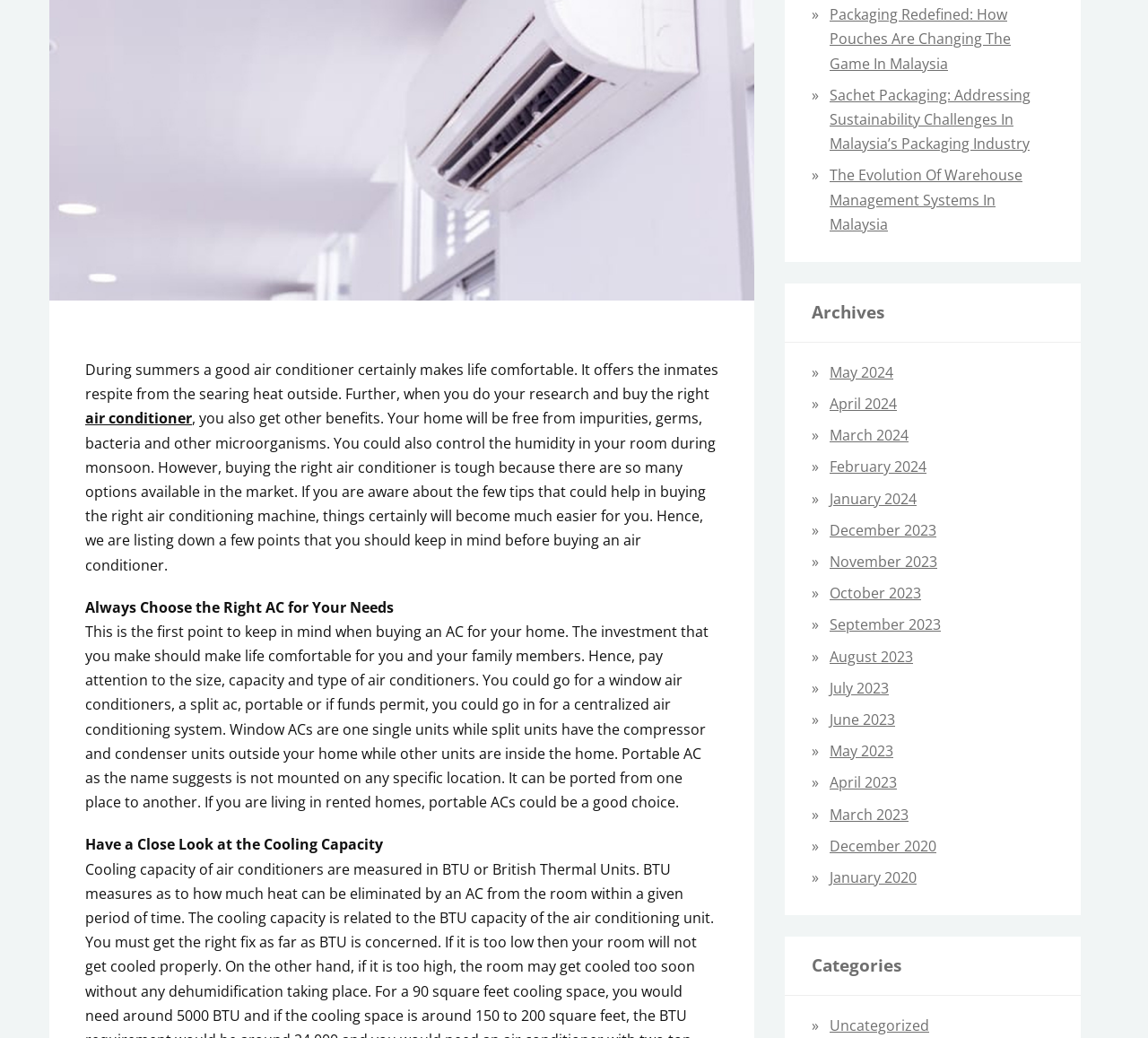Mark the bounding box of the element that matches the following description: "August 2023".

[0.723, 0.623, 0.795, 0.642]